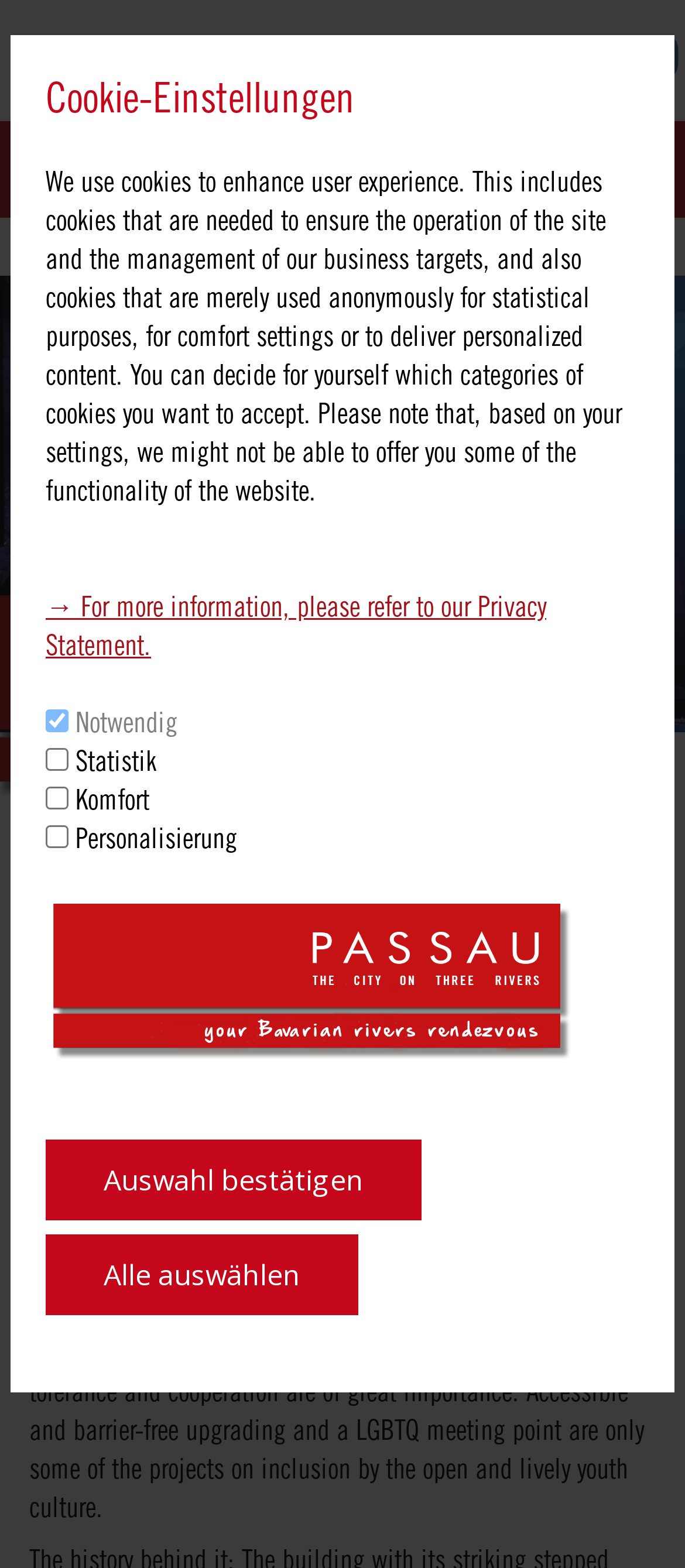Show the bounding box coordinates for the element that needs to be clicked to execute the following instruction: "Go to Home page". Provide the coordinates in the form of four float numbers between 0 and 1, i.e., [left, top, right, bottom].

[0.0, 0.146, 0.894, 0.183]